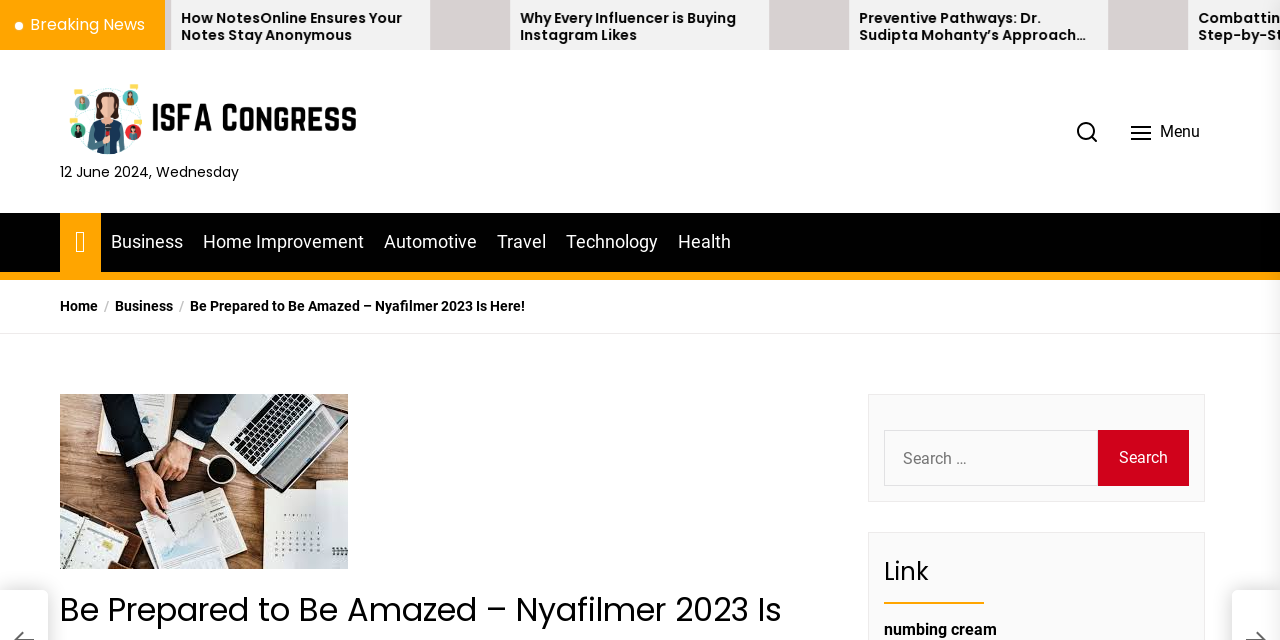Please specify the bounding box coordinates of the area that should be clicked to accomplish the following instruction: "Click on 'Breaking News'". The coordinates should consist of four float numbers between 0 and 1, i.e., [left, top, right, bottom].

[0.023, 0.0, 0.113, 0.078]